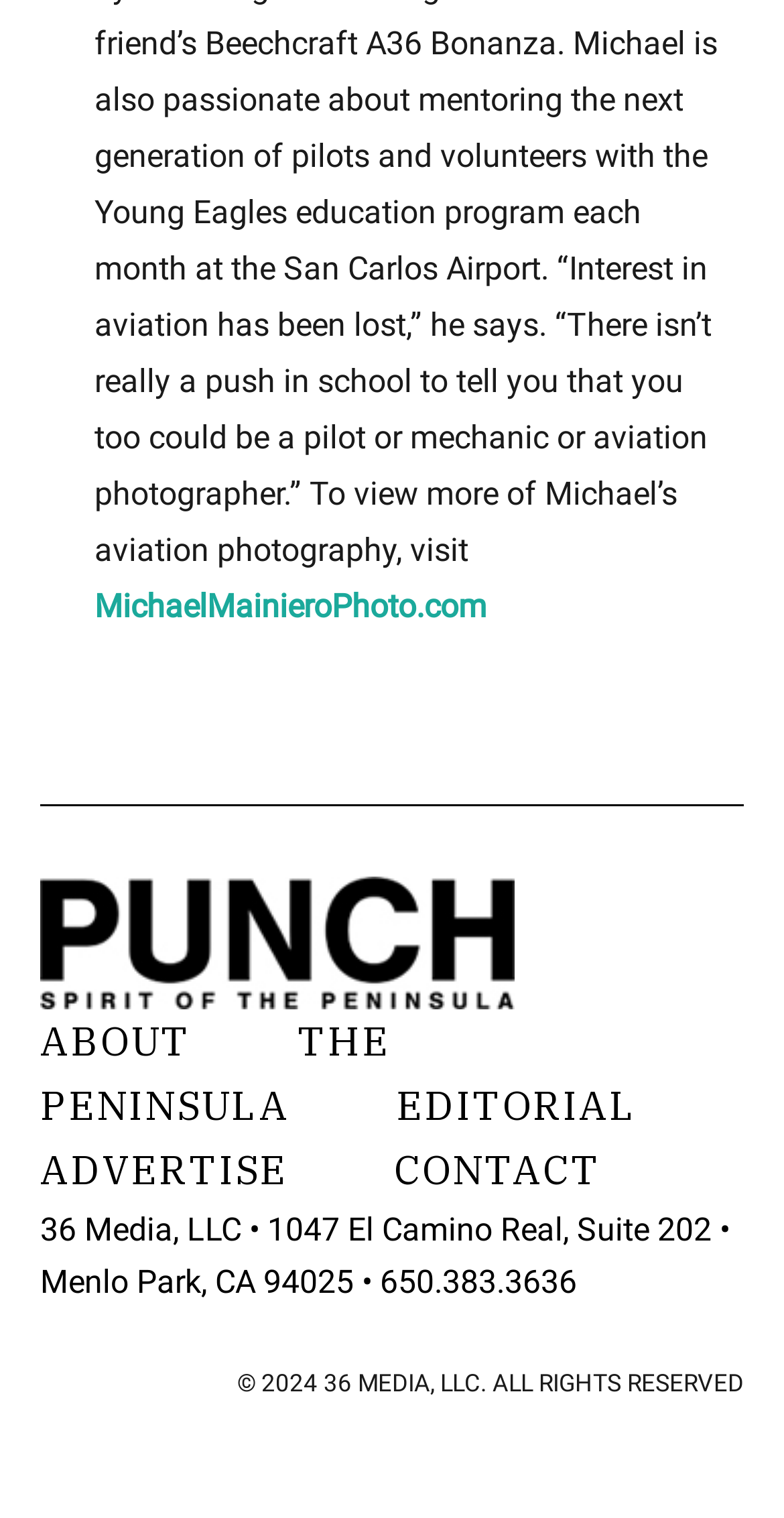What is the photographer's website?
Please provide a single word or phrase answer based on the image.

MichaelMainieroPhoto.com